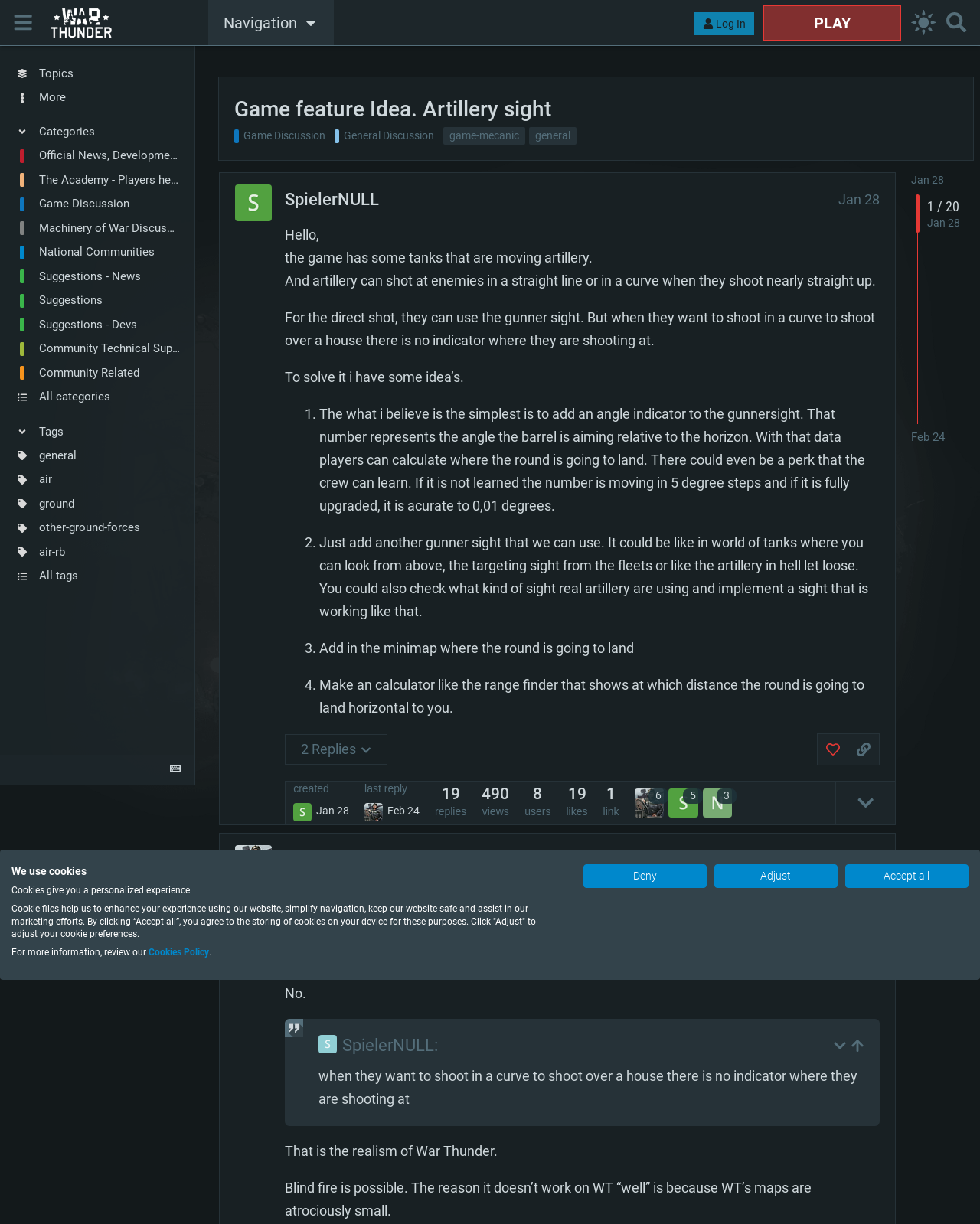Please identify the bounding box coordinates of the region to click in order to complete the given instruction: "View the 'Game feature Idea. Artillery sight' post". The coordinates should be four float numbers between 0 and 1, i.e., [left, top, right, bottom].

[0.239, 0.076, 0.977, 0.104]